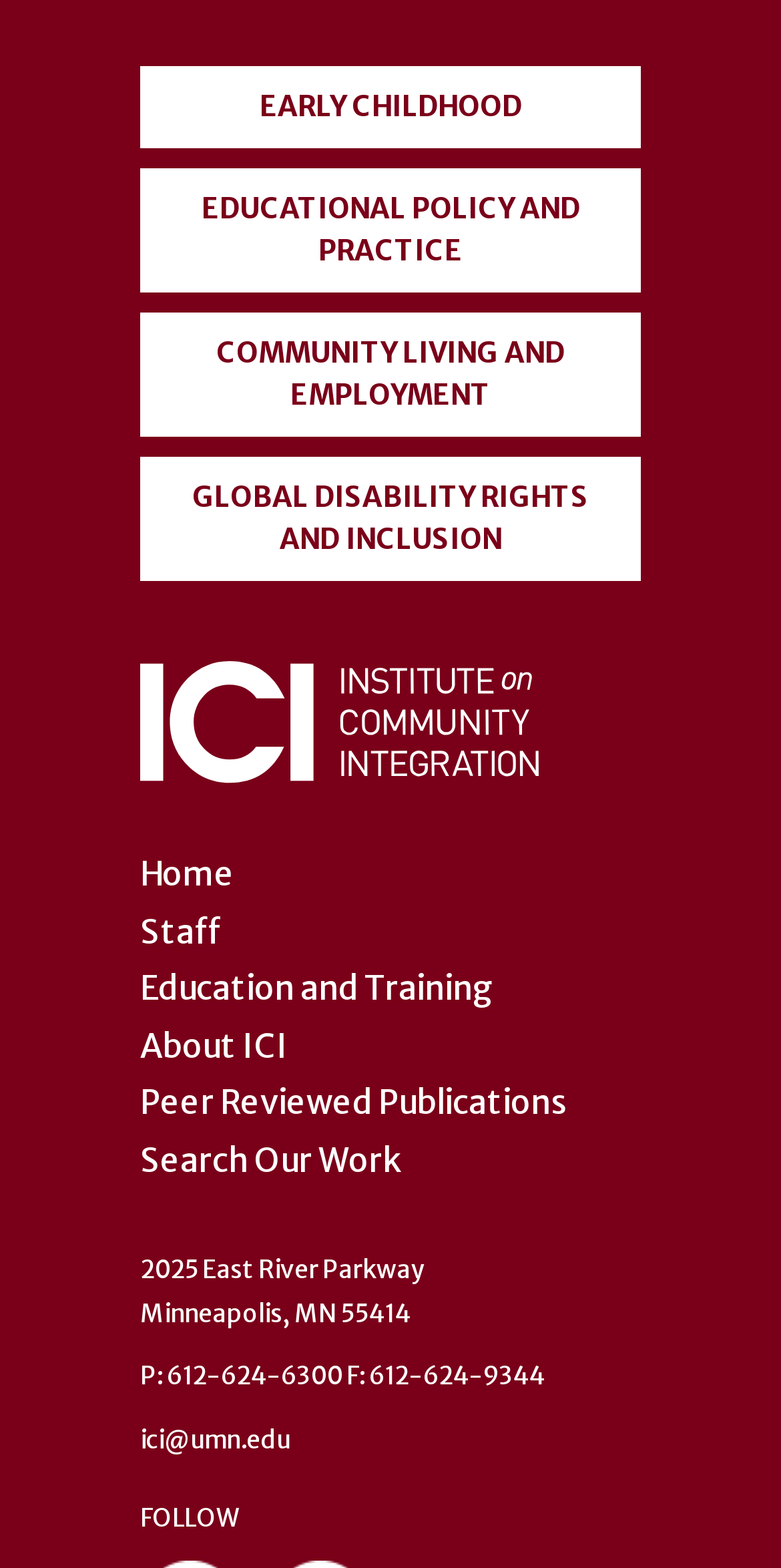What is the name of the institute?
Using the details shown in the screenshot, provide a comprehensive answer to the question.

The name of the institute can be found in the heading element at the top of the webpage, which is 'Institute on Community Integration'. This is also confirmed by the link and image elements with the same text.